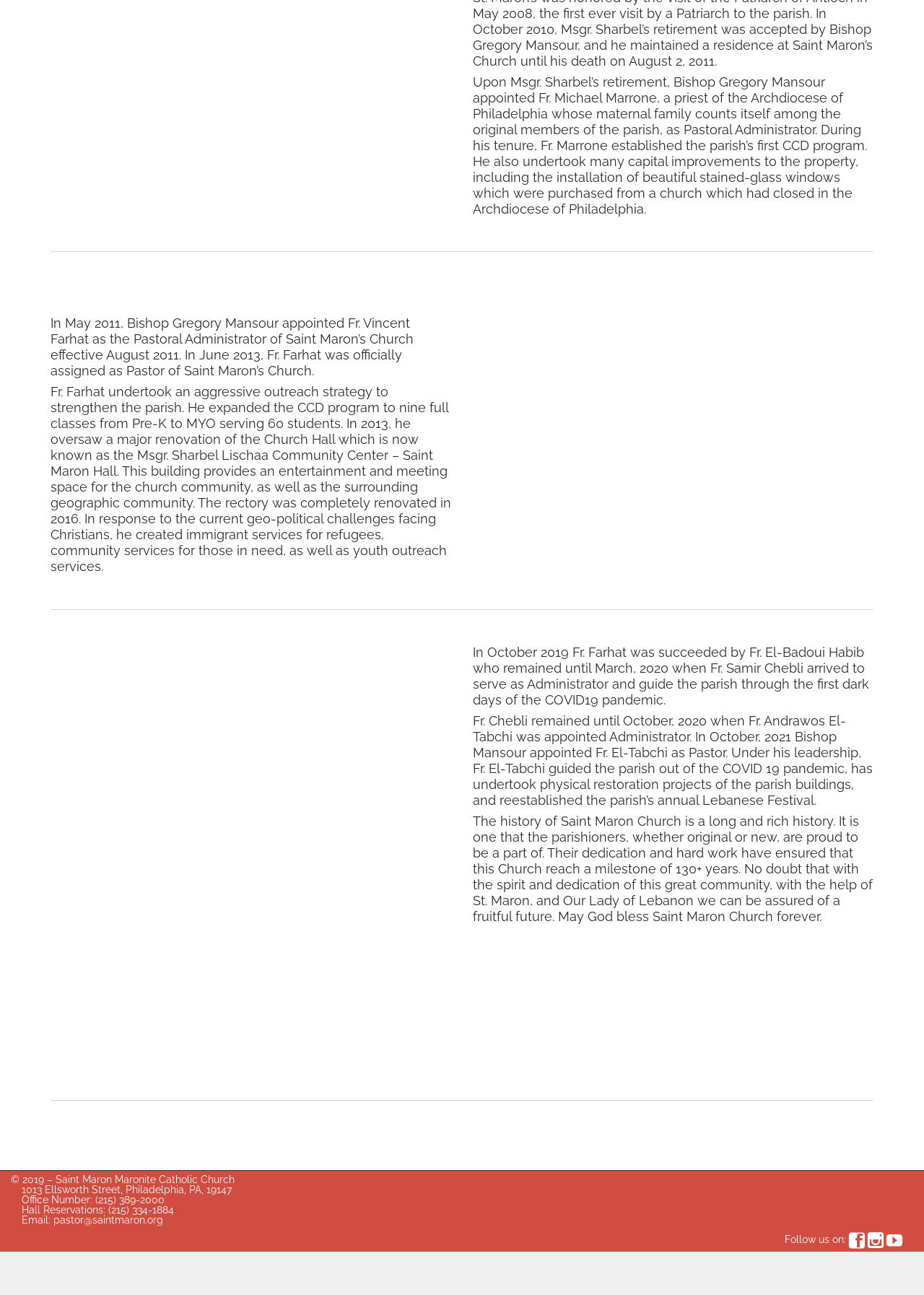Using the provided element description "", determine the bounding box coordinates of the UI element.

[0.646, 0.966, 0.693, 1.0]